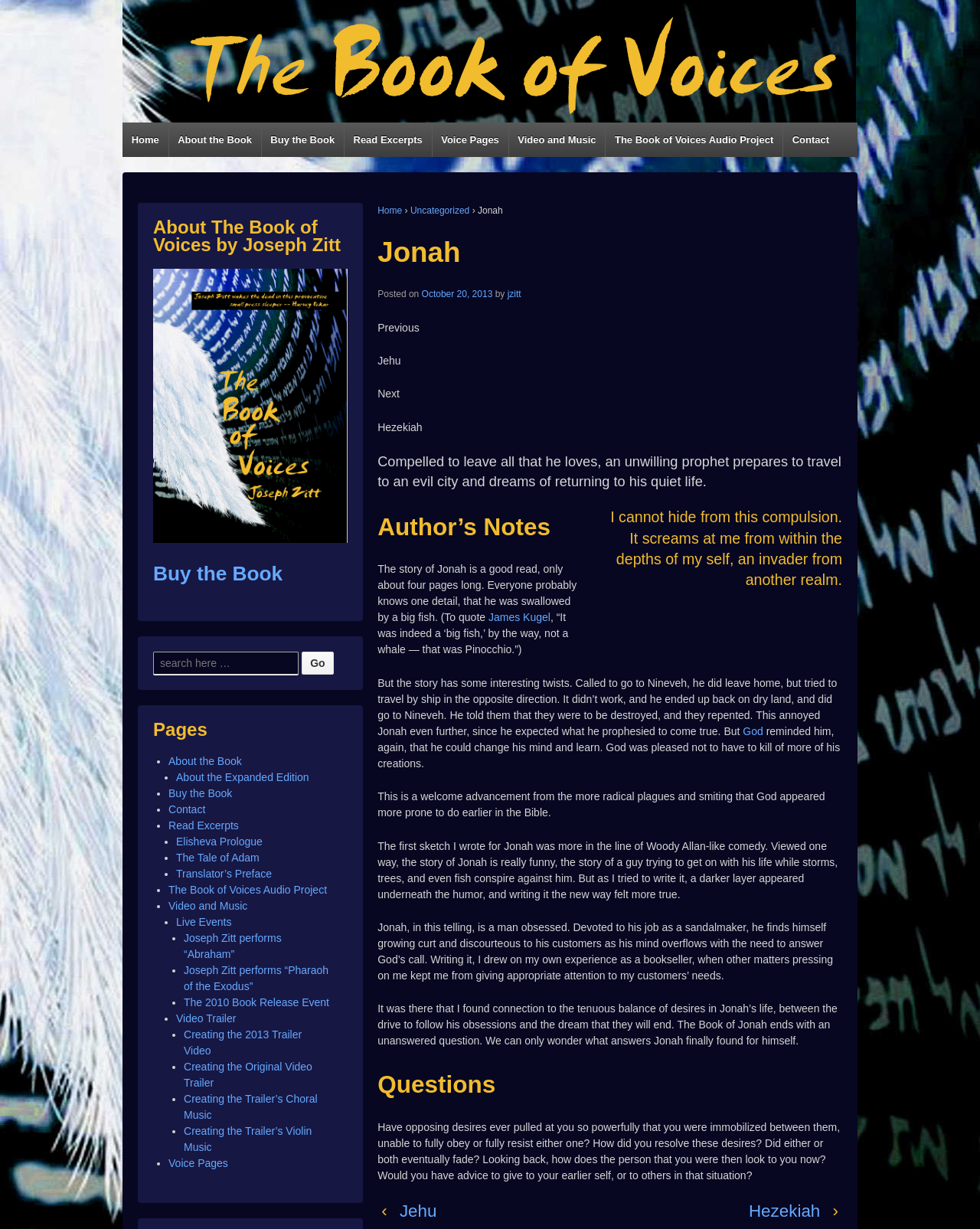What is the purpose of the 'search here …' textbox?
Using the visual information, reply with a single word or short phrase.

To search the book